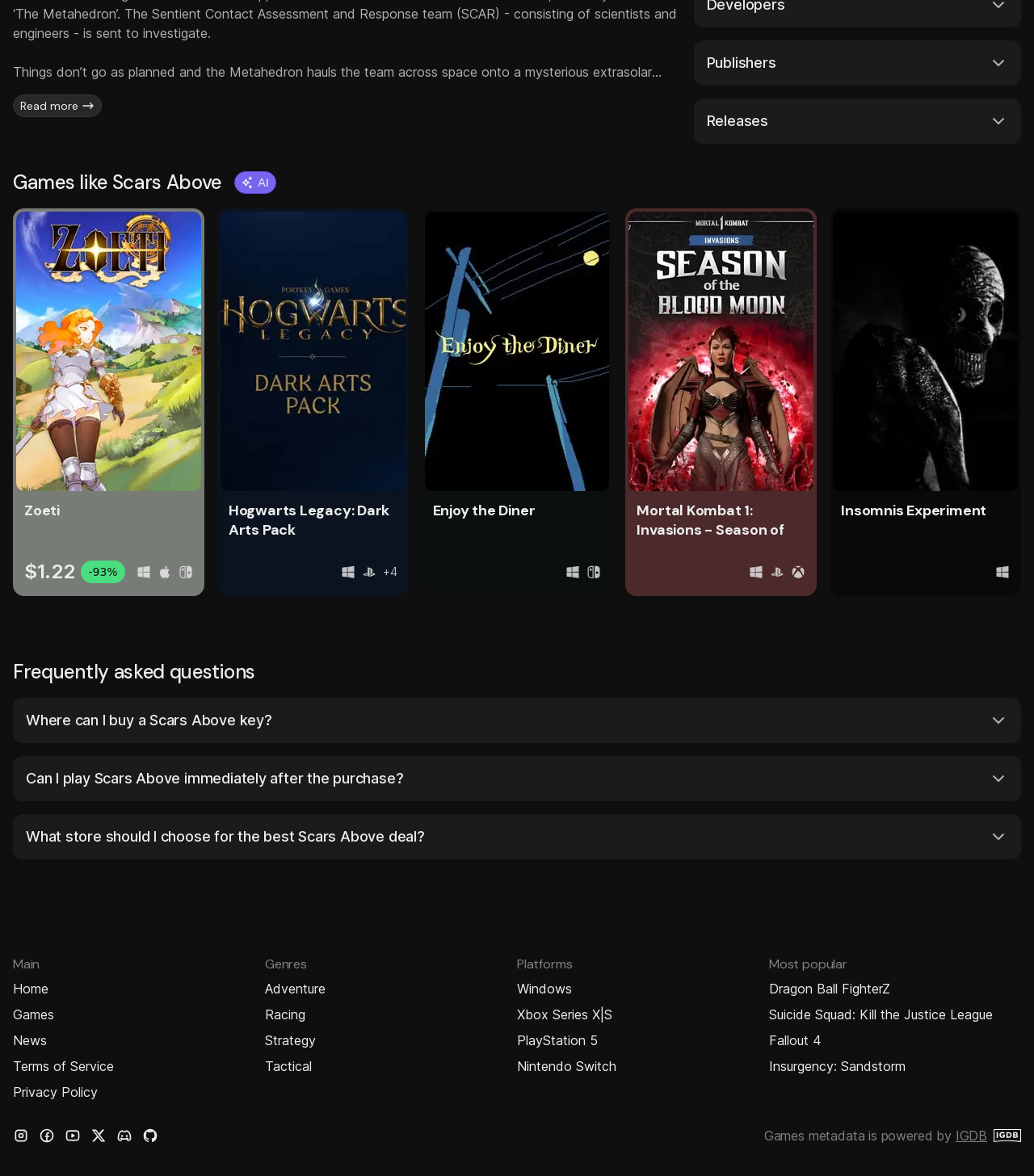Please provide a brief answer to the following inquiry using a single word or phrase:
What is the price of Zoeti?

$1.22